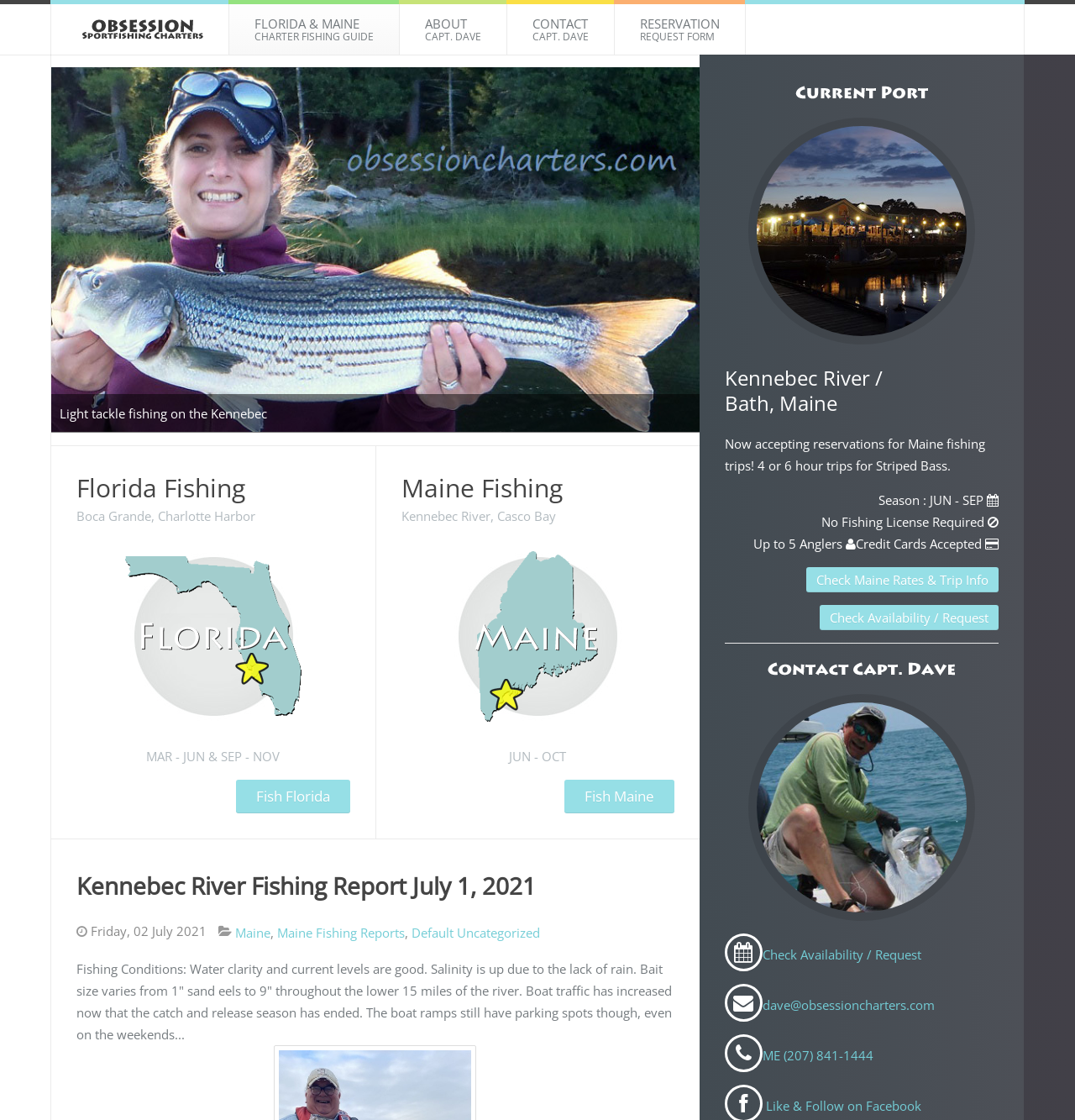What is the duration of Maine fishing trips?
Please respond to the question with a detailed and well-explained answer.

On the webpage, I found a section that mentions 'Now accepting reservations for Maine fishing trips! 4 or 6 hour trips for Striped Bass.' This indicates that the duration of Maine fishing trips is either 4 hours or 6 hours.